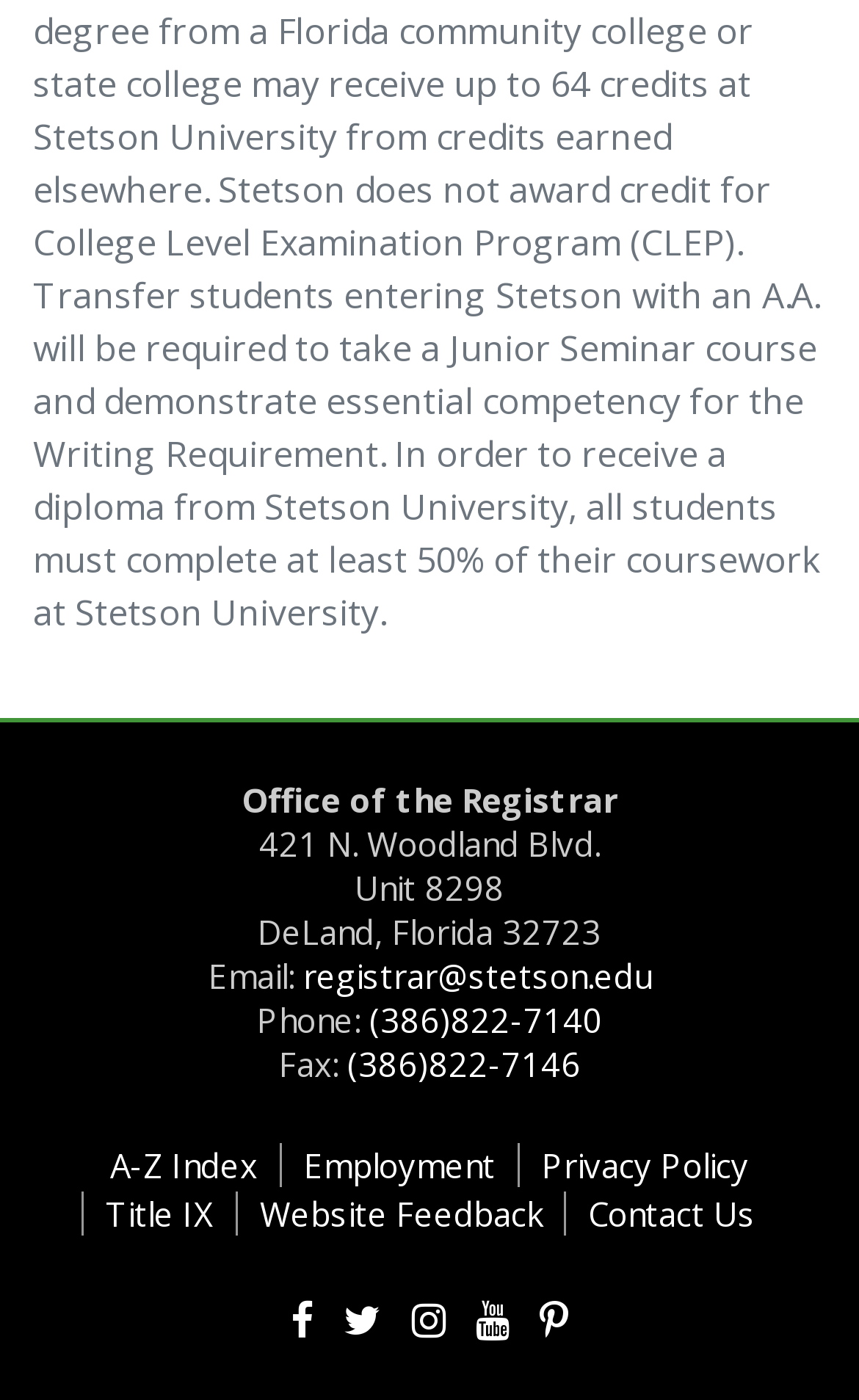Provide the bounding box coordinates of the HTML element this sentence describes: "(386)822-7140".

[0.429, 0.713, 0.701, 0.744]